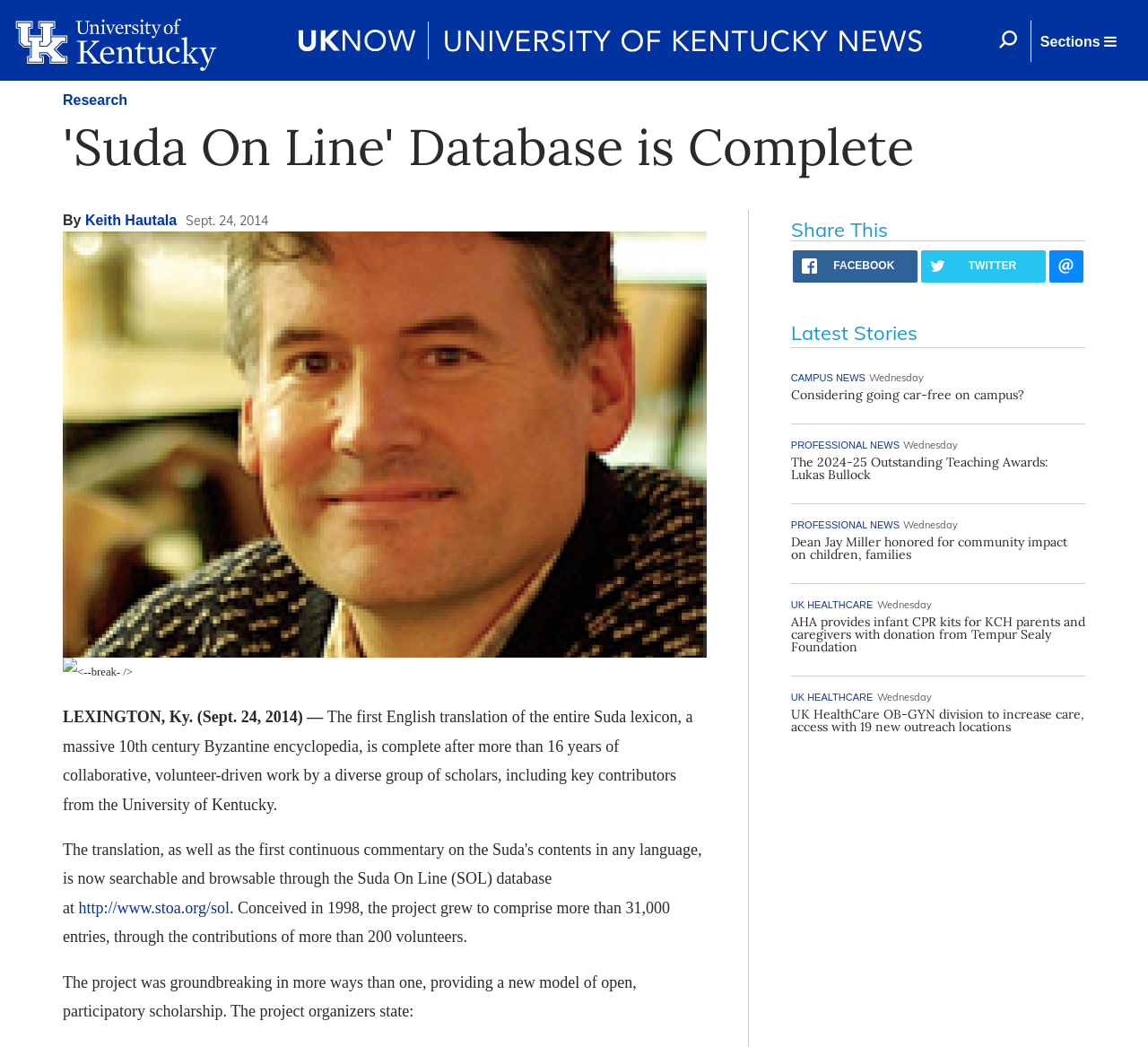Please locate the bounding box coordinates of the element's region that needs to be clicked to follow the instruction: "Fill in the contact form". The bounding box coordinates should be provided as four float numbers between 0 and 1, i.e., [left, top, right, bottom].

None